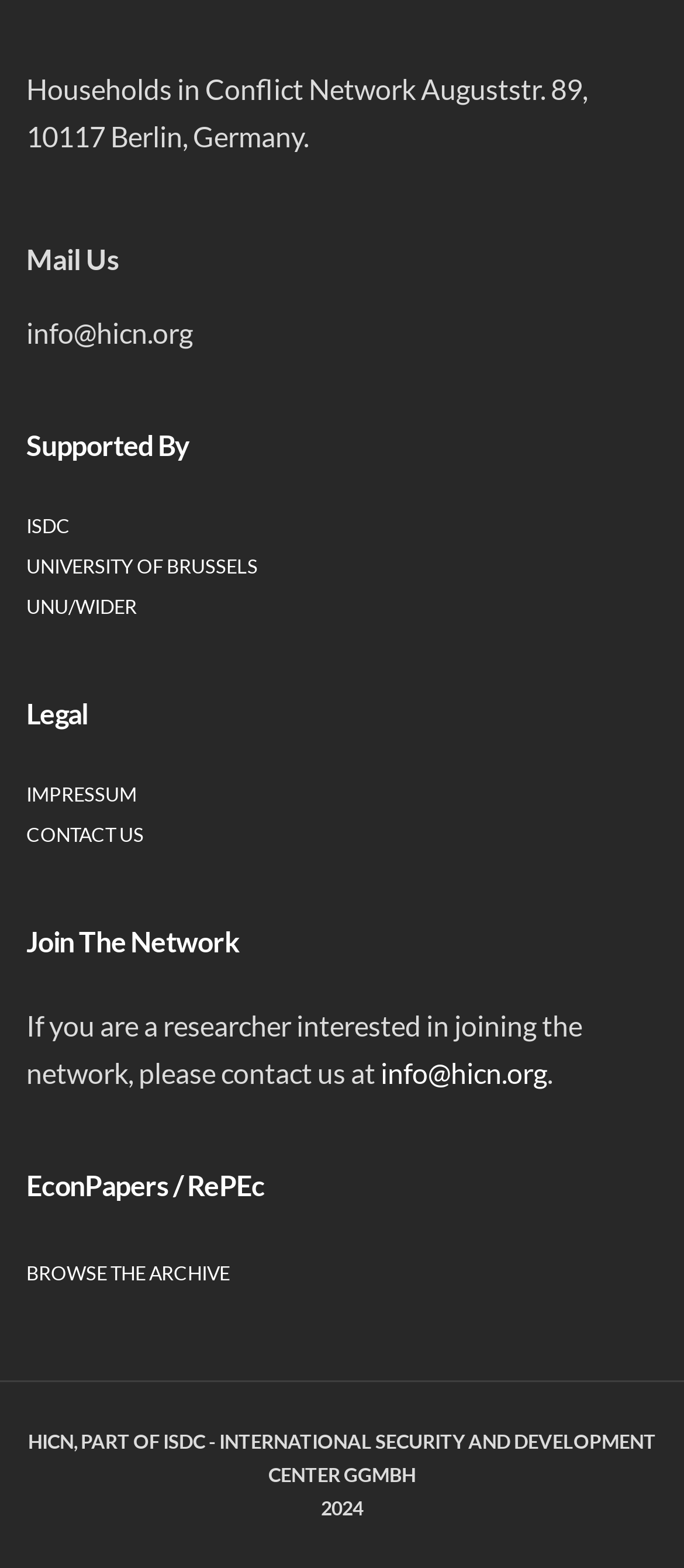Please find the bounding box coordinates in the format (top-left x, top-left y, bottom-right x, bottom-right y) for the given element description. Ensure the coordinates are floating point numbers between 0 and 1. Description: Impressum

[0.038, 0.499, 0.2, 0.513]